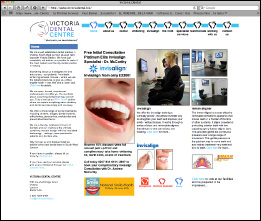Give a detailed account of the visual elements in the image.

A visually engaging section of the Victoria Dental Centre website features a detailed image showcasing a patient receiving dental care. The patient, sitting comfortably in a dental chair, appears attentive and relaxed, highlighting the centre’s commitment to providing a friendly and hospitable environment. The background includes a well-organized dental office, equipped with modern instruments and a serene atmosphere, reflecting the professional and caring approach of the dental team. This image is part of a larger presentation aimed at promoting their services, including Invisalign treatments. The overall design emphasizes the centre's dedication to patient comfort and advanced dental solutions.